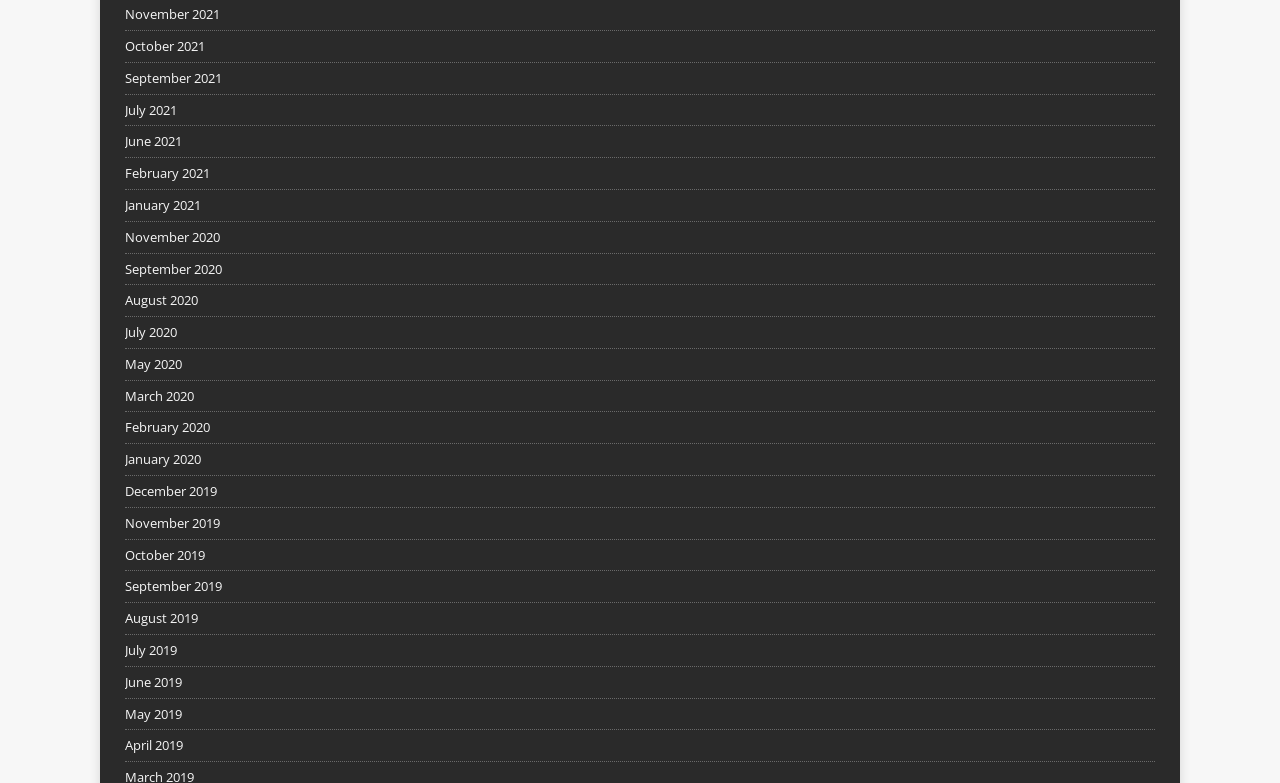What is the most recent month listed?
Please give a detailed and elaborate answer to the question based on the image.

I looked at the list of links on the webpage and found that the topmost link is 'October 2021', which suggests that it is the most recent month listed.